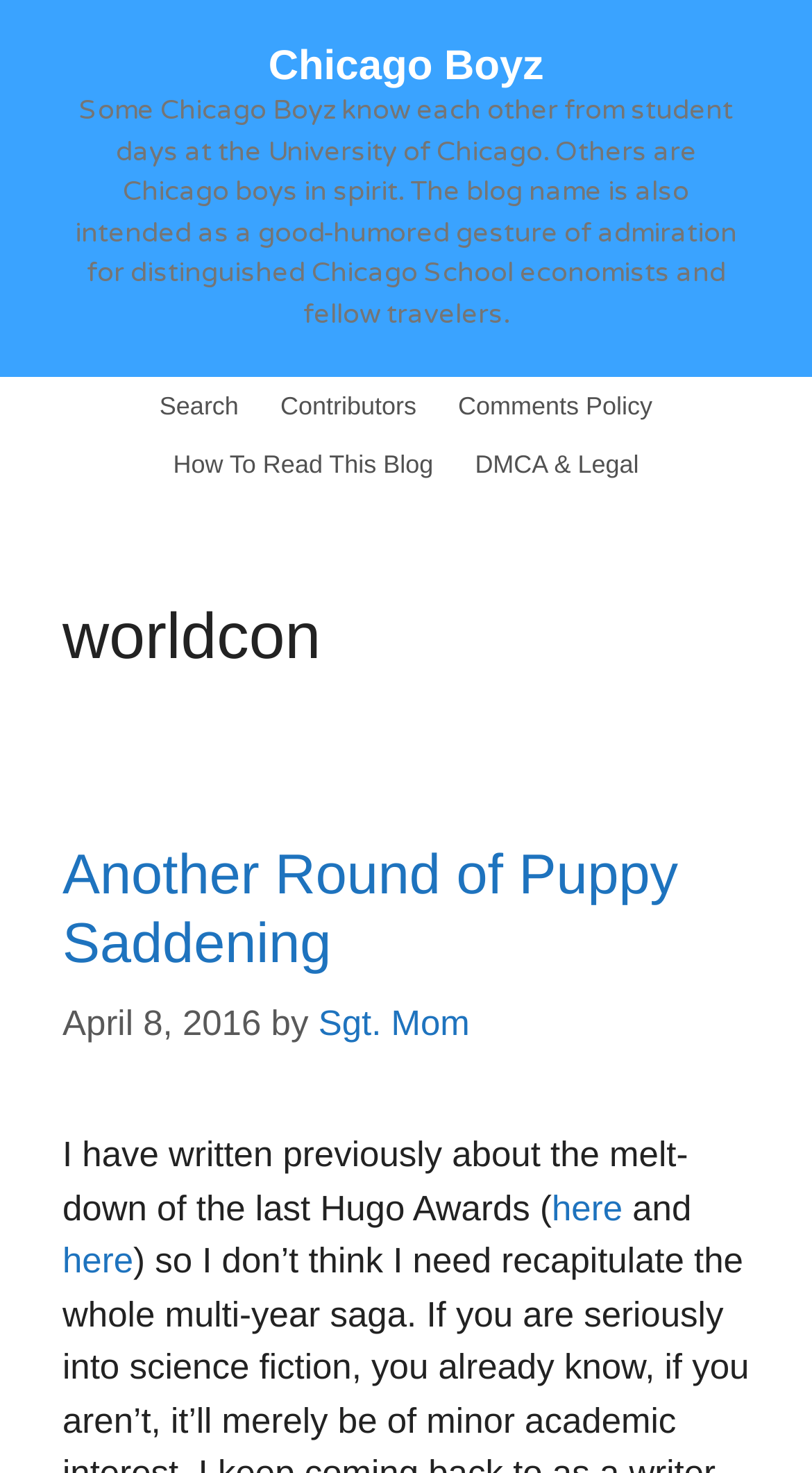Find the bounding box coordinates for the area that must be clicked to perform this action: "search the blog".

[0.171, 0.256, 0.32, 0.295]